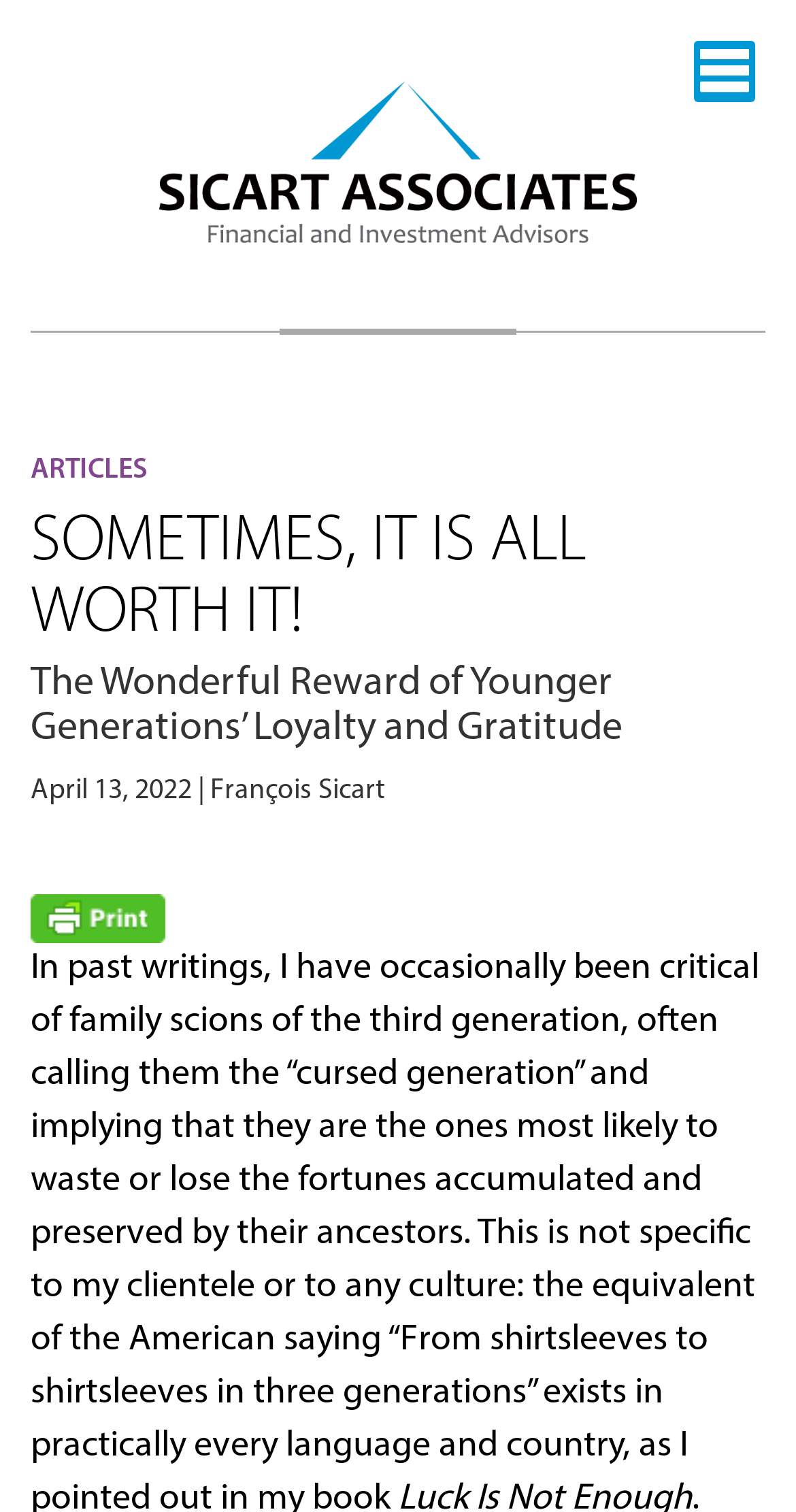Generate a comprehensive description of the webpage.

The webpage appears to be a blog post or article page. At the top, there is a link to "Sicart" accompanied by an image with the same name, taking up a significant portion of the top section. Below this, on the top-right corner, there is a button to control the mobile menu.

The main content of the page is divided into sections, with headings that provide a clear structure. The first heading reads "ARTICLES", followed by the title of the article "SOMETIMES, IT IS ALL WORTH IT!". The next heading is a subtitle, "The Wonderful Reward of Younger Generations’ Loyalty and Gratitude". 

Below the headings, there is a static text element displaying the date "April 13, 2022" and the author's name "François Sicart". Further down, there is a link to "Print Friendly, PDF & Email" accompanied by a small image with the same name.